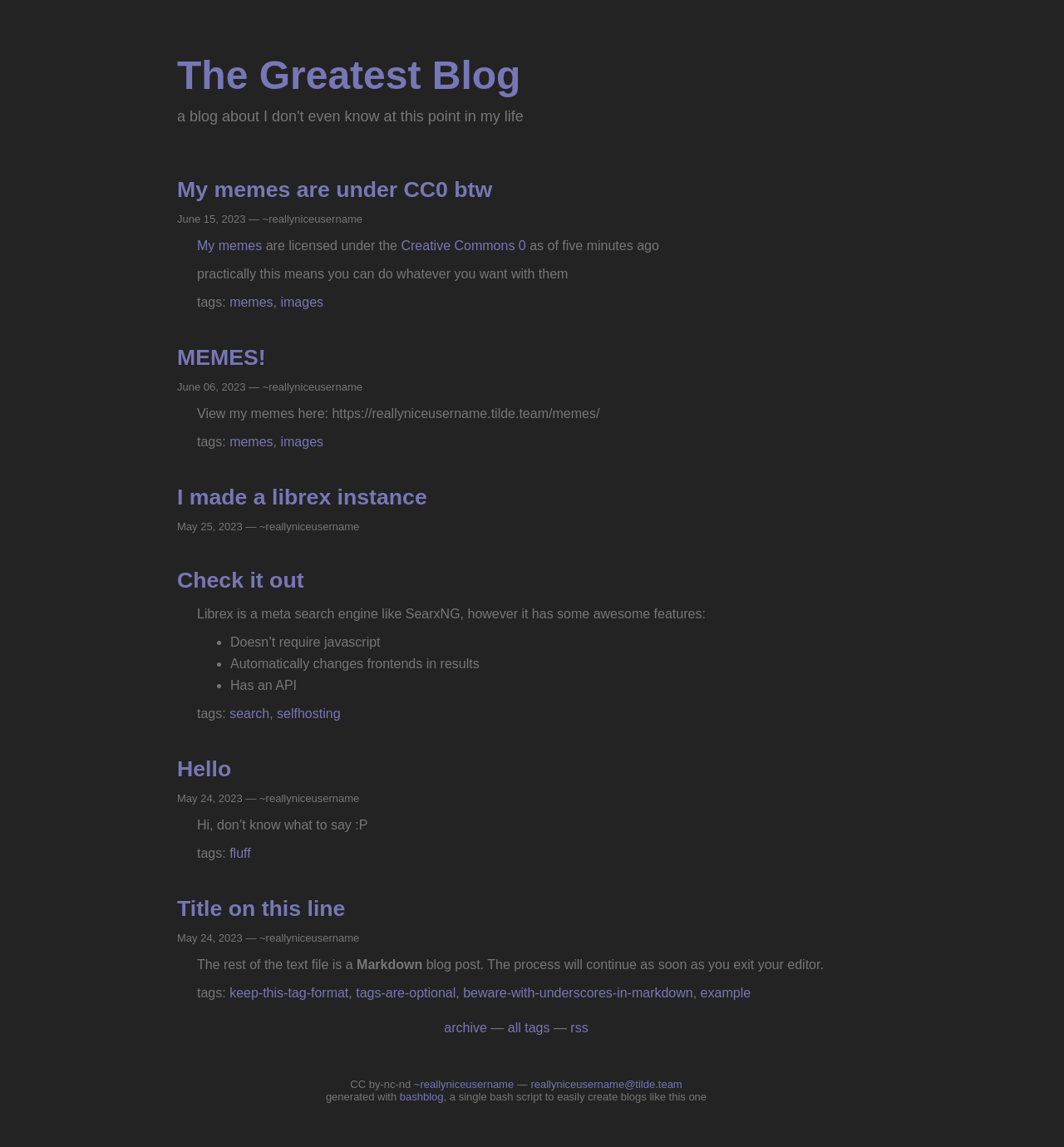Using the provided element description, identify the bounding box coordinates as (top-left x, top-left y, bottom-right x, bottom-right y). Ensure all values are between 0 and 1. Description: Title on this line

[0.166, 0.781, 0.325, 0.803]